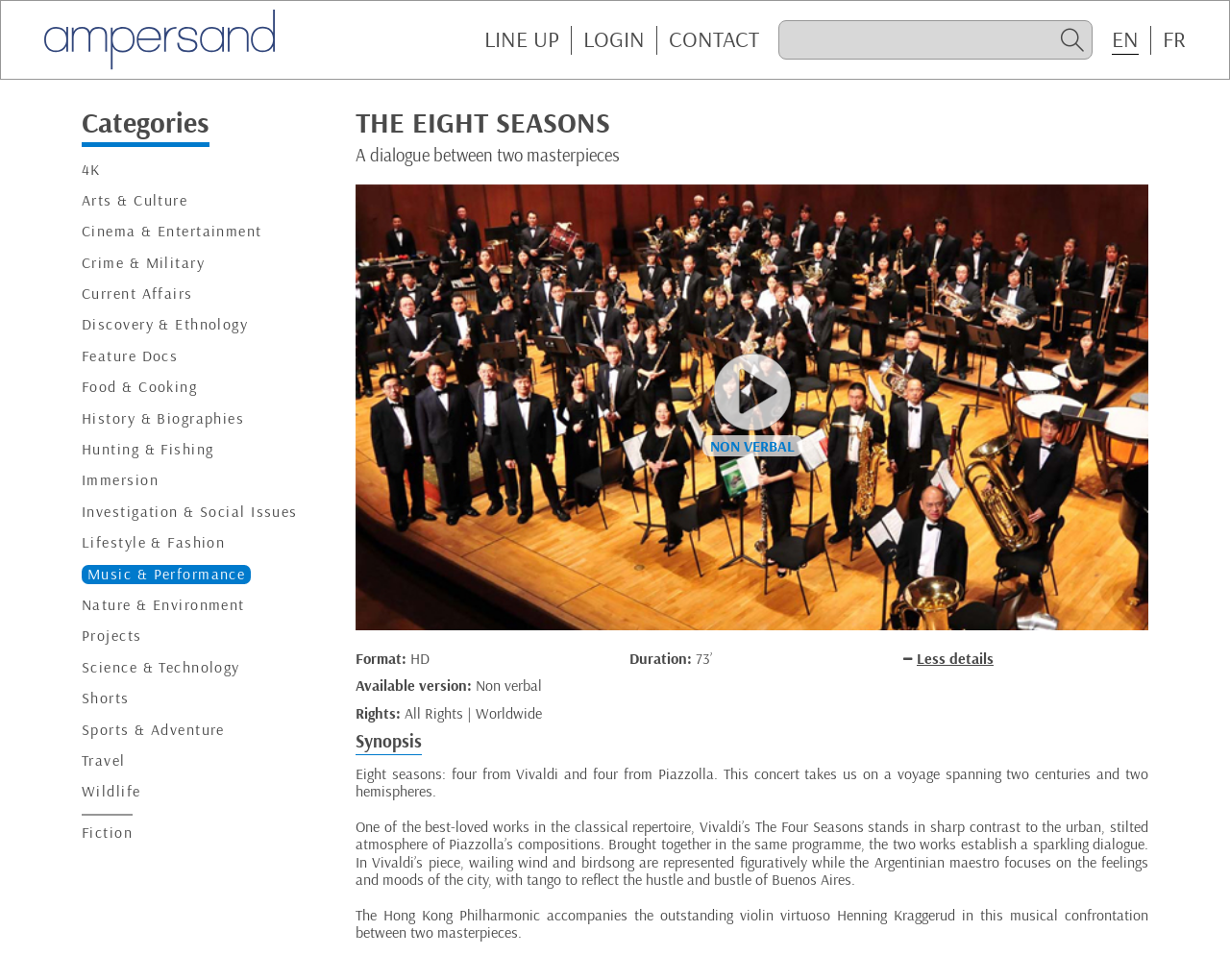Please identify the bounding box coordinates of the region to click in order to complete the given instruction: "Login to the website". The coordinates should be four float numbers between 0 and 1, i.e., [left, top, right, bottom].

[0.474, 0.026, 0.524, 0.055]